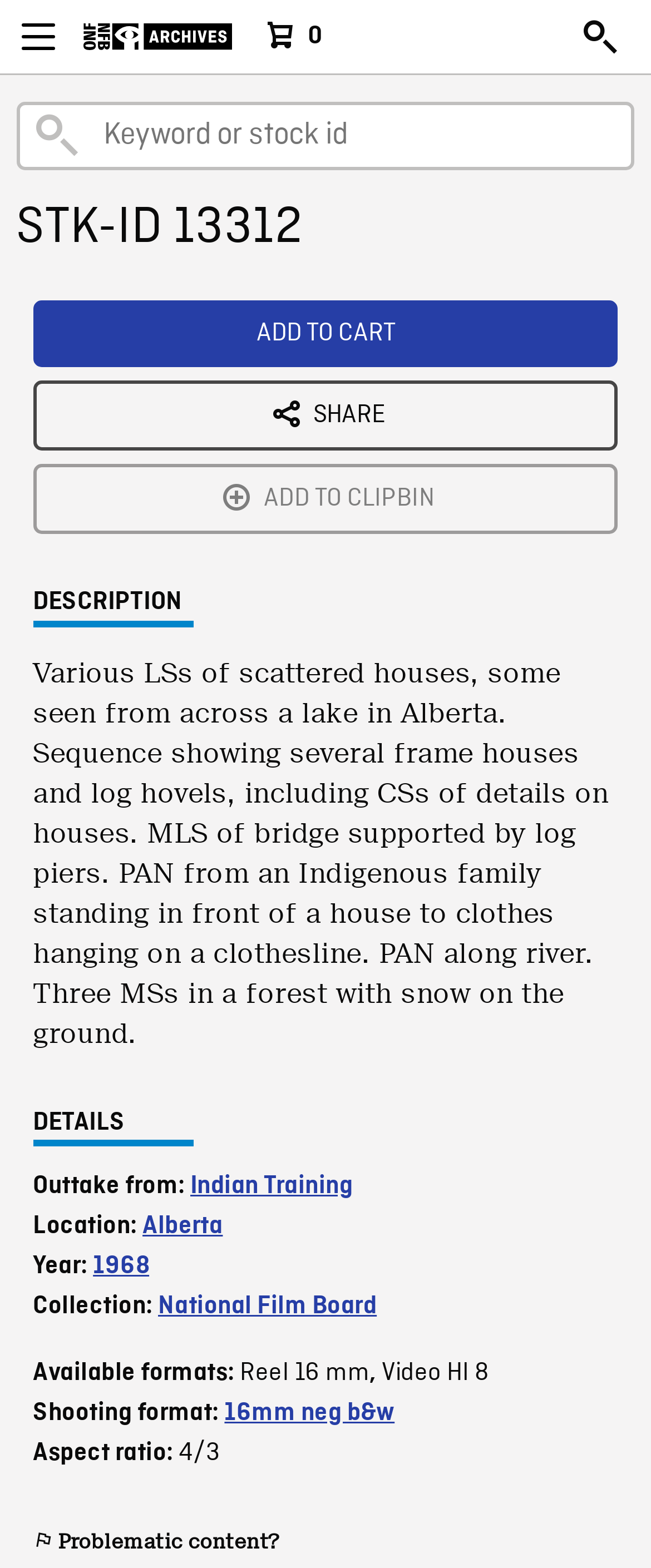Find and provide the bounding box coordinates for the UI element described here: "Add to cart". The coordinates should be given as four float numbers between 0 and 1: [left, top, right, bottom].

[0.051, 0.192, 0.949, 0.235]